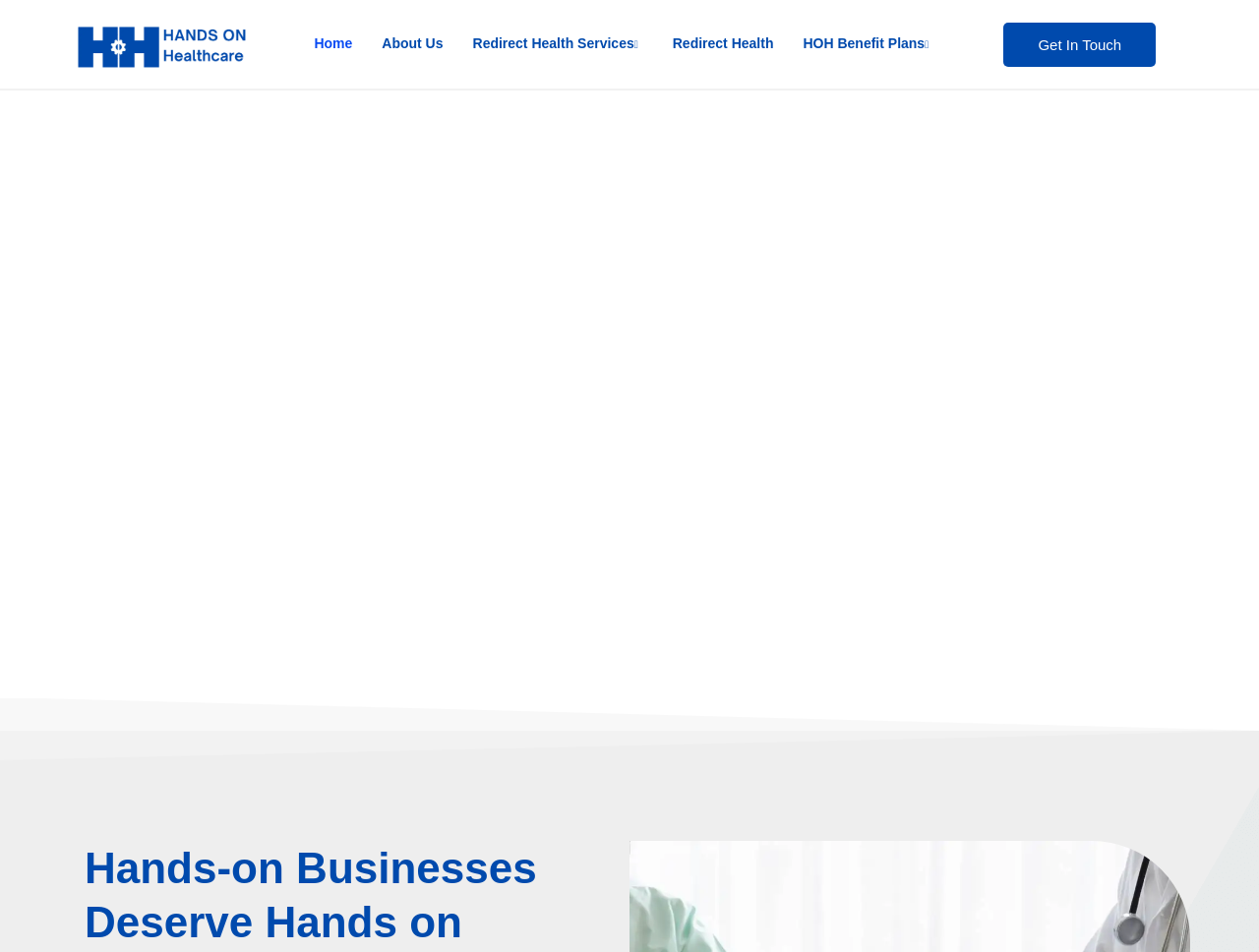Provide a one-word or brief phrase answer to the question:
What is the position of the logo relative to the navigation links?

Above